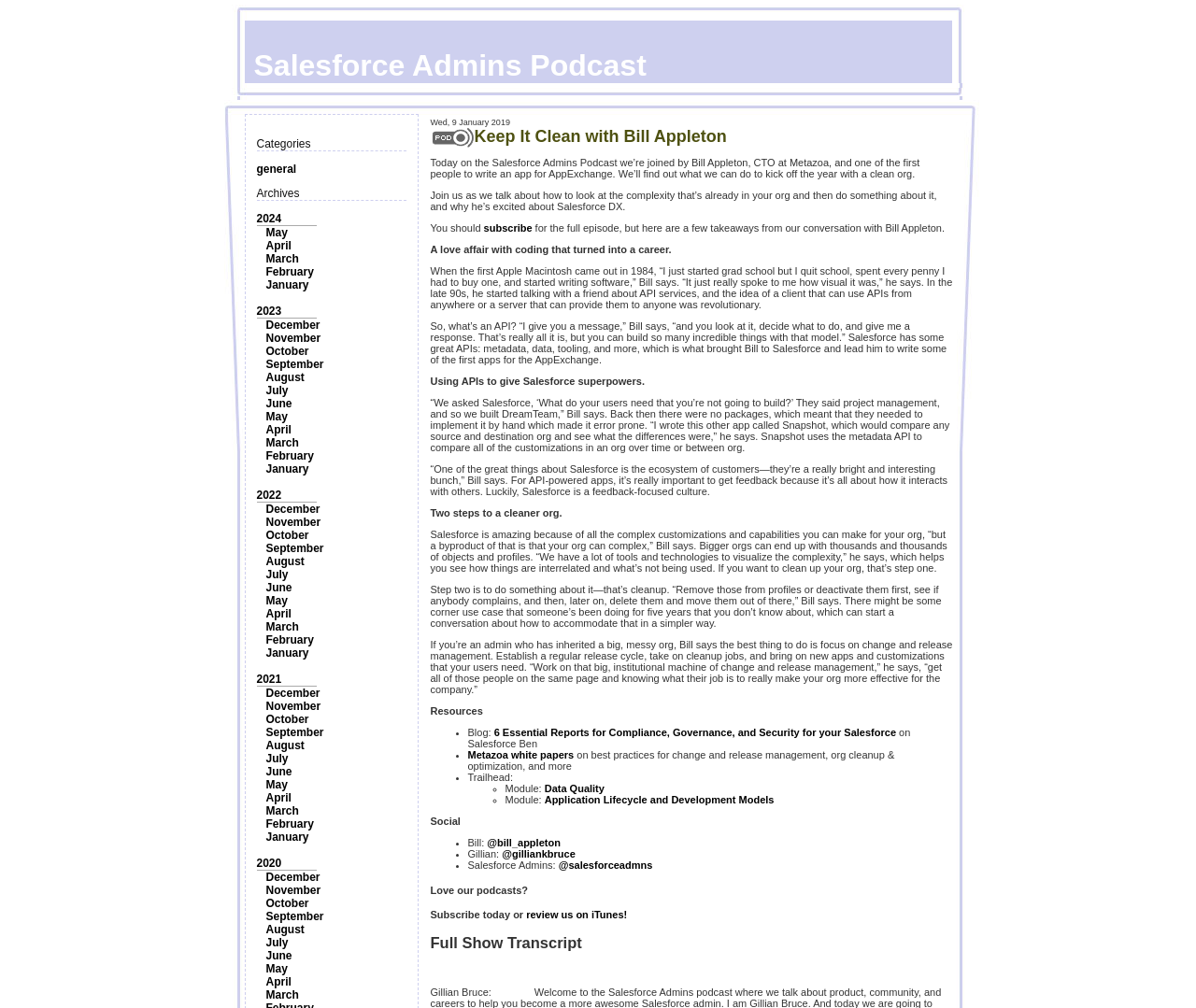Kindly determine the bounding box coordinates of the area that needs to be clicked to fulfill this instruction: "Explore the 'Resources' section".

[0.36, 0.7, 0.404, 0.711]